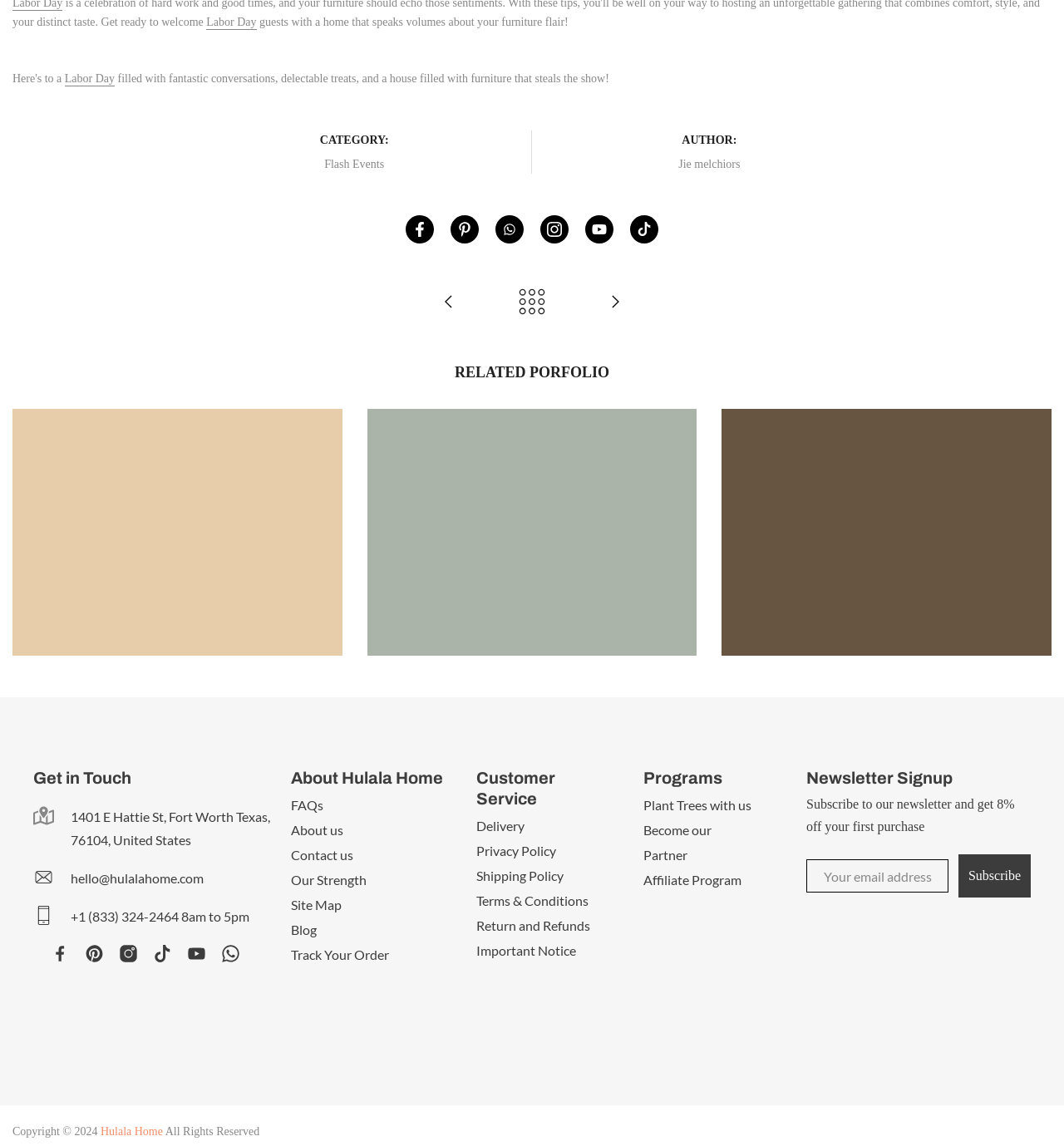What is the author of the article?
Using the image as a reference, deliver a detailed and thorough answer to the question.

I found the answer by examining the 'AUTHOR:' section on the webpage, which is located near the top of the page, and the corresponding text is 'Jie melchiors'.